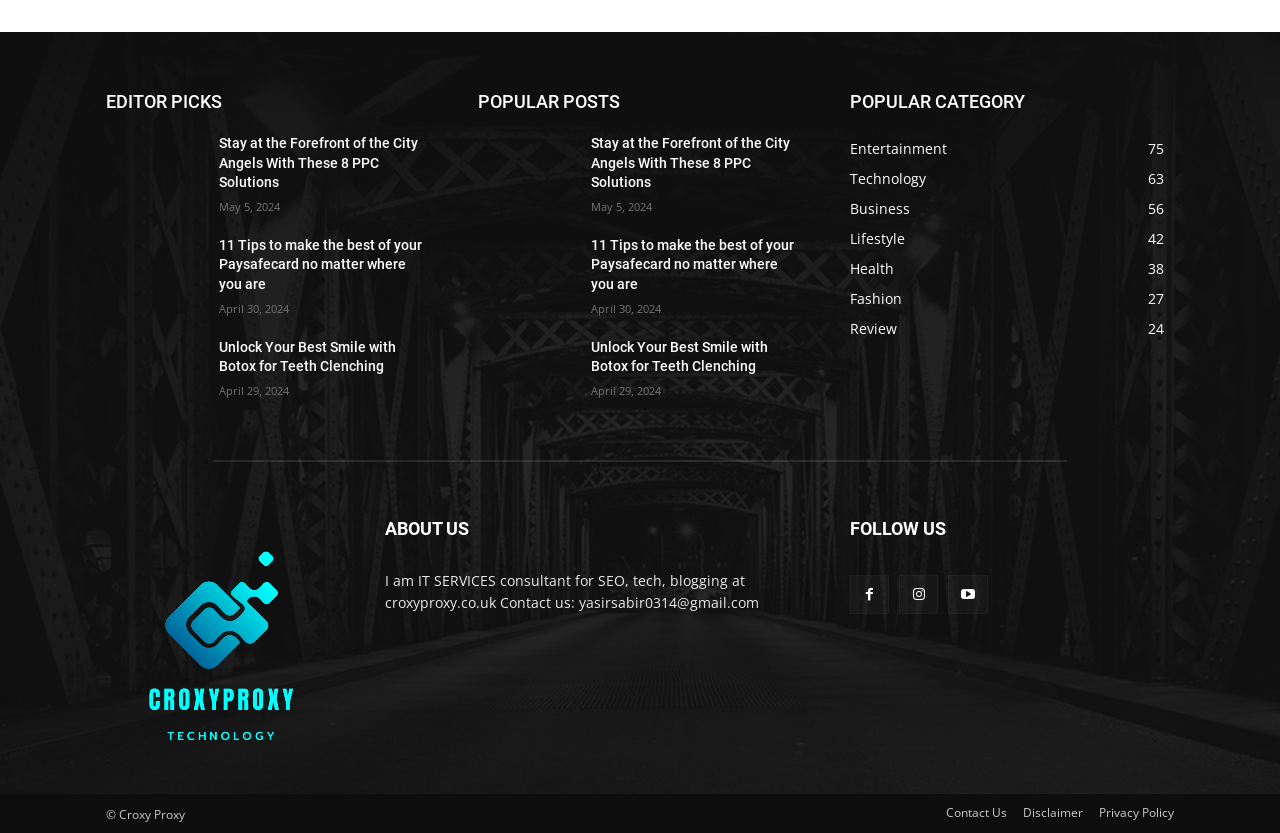Indicate the bounding box coordinates of the clickable region to achieve the following instruction: "Read 'Stay at the Forefront of the City Angels With These 8 PPC Solutions'."

[0.083, 0.161, 0.159, 0.243]